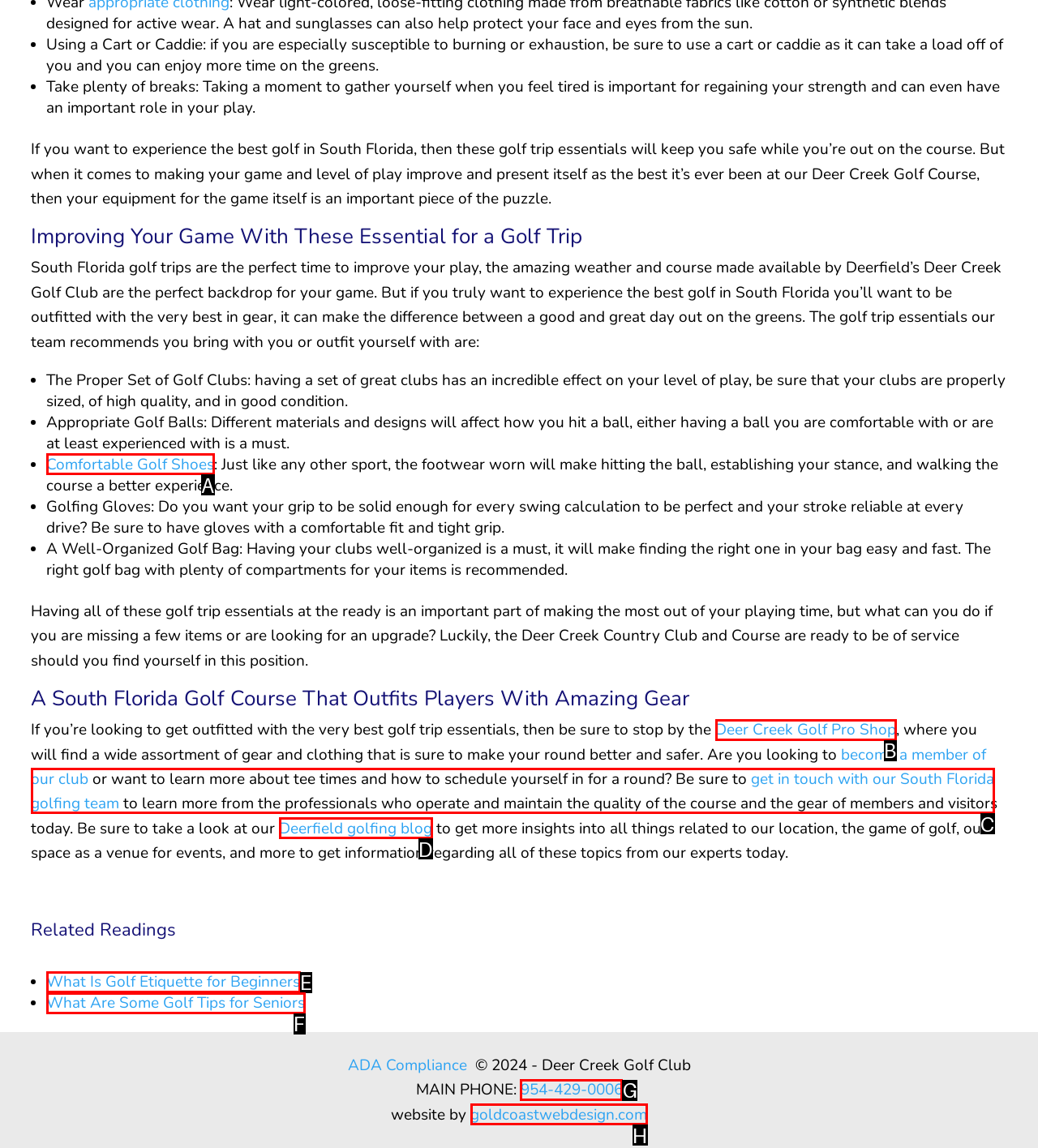Tell me which letter corresponds to the UI element that should be clicked to fulfill this instruction: Get in touch with the 'South Florida golfing team'
Answer using the letter of the chosen option directly.

C